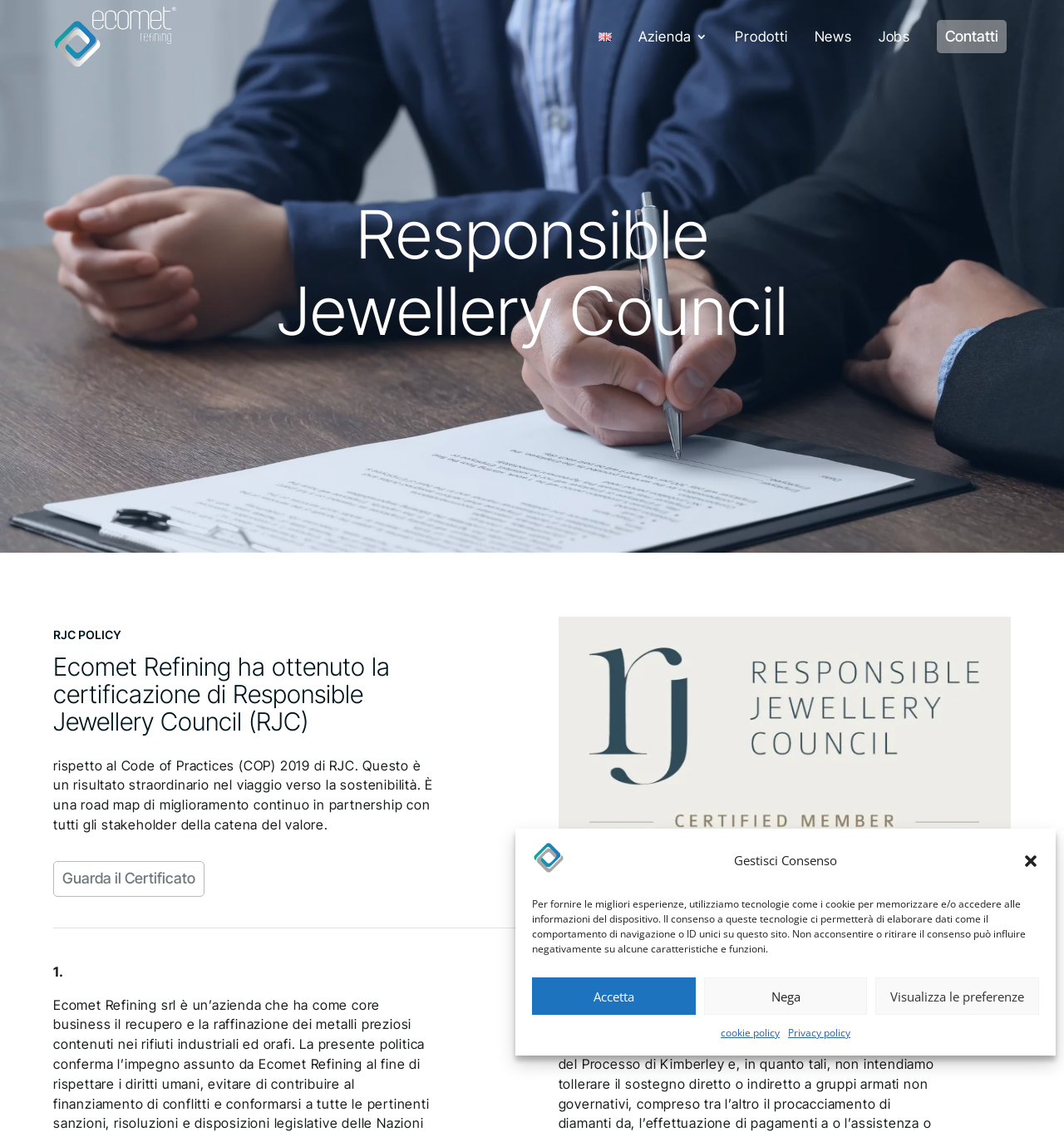Respond to the question below with a single word or phrase:
What is the language of the webpage?

Italian